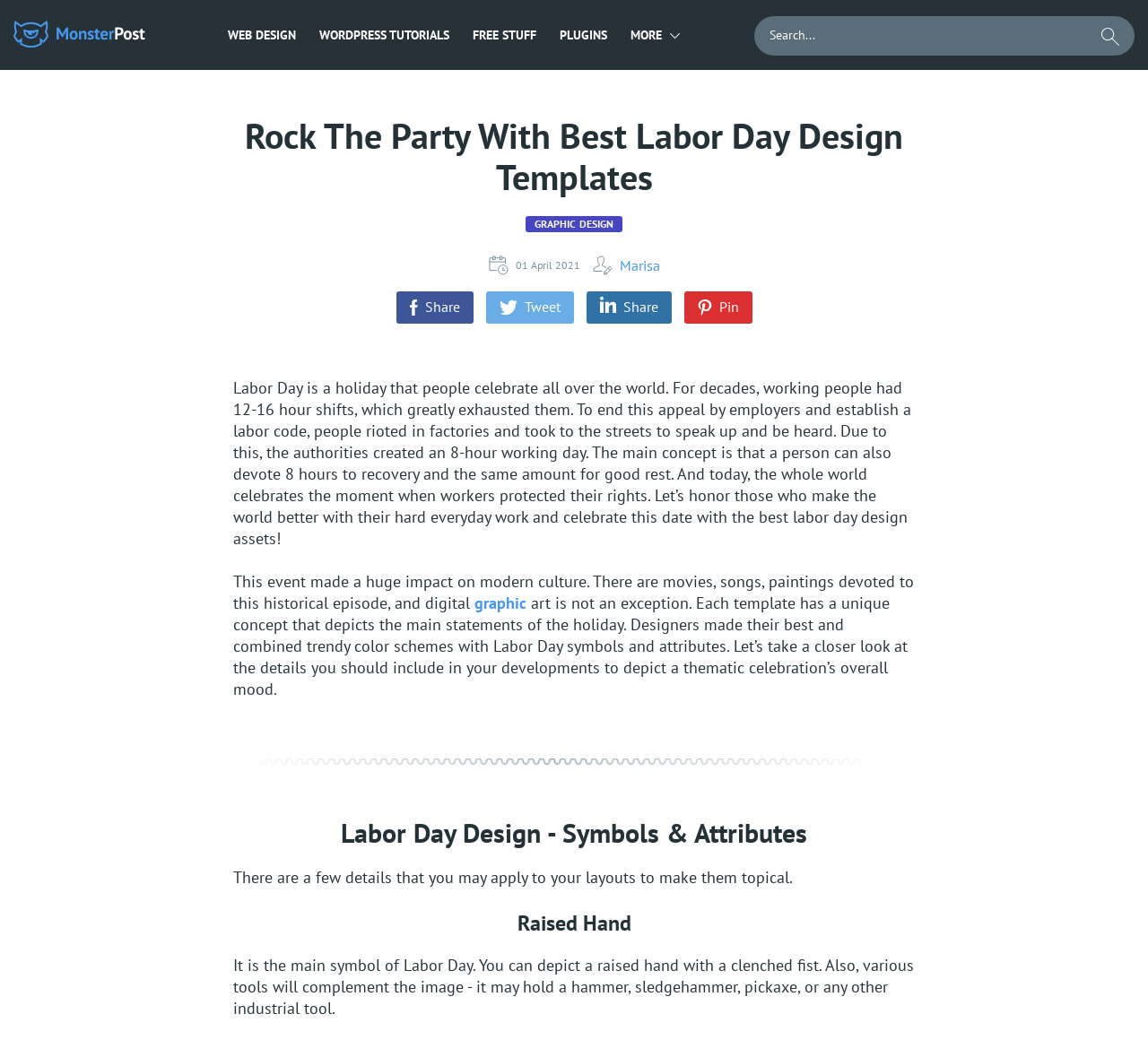Please find the bounding box coordinates of the element that needs to be clicked to perform the following instruction: "Go to the HOME page". The bounding box coordinates should be four float numbers between 0 and 1, represented as [left, top, right, bottom].

None